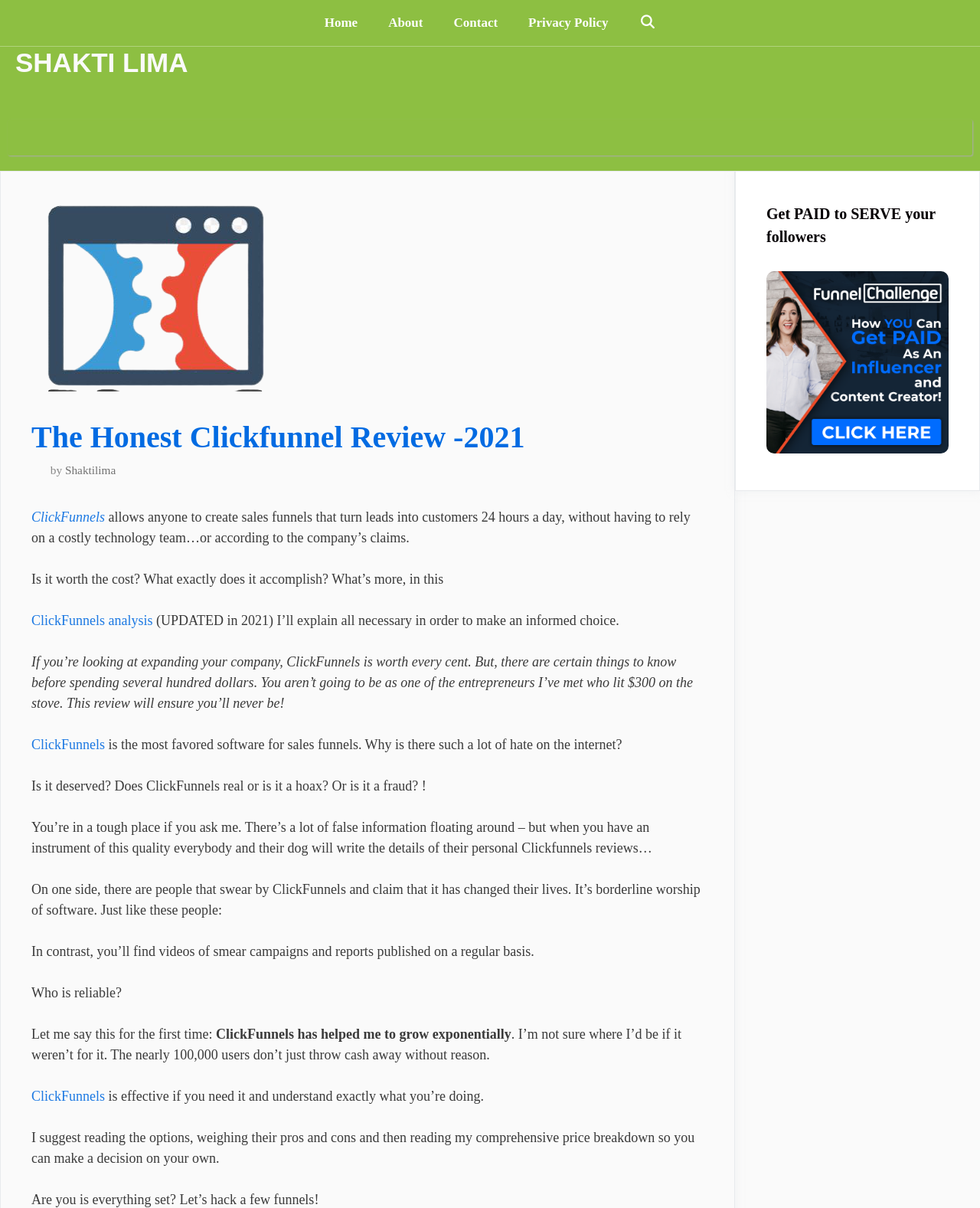Create a detailed summary of the webpage's content and design.

This webpage is a review of ClickFunnels, a software for creating sales funnels. At the top, there is a navigation bar with five links: "Home", "About", "Contact", "Privacy Policy", and "Open Search Bar". Below the navigation bar, there is a banner with a link to the website's name, "SHAKTI LIMA".

The main content of the webpage is divided into two sections. The first section is a header area with a heading that reads "The Honest Clickfunnel Review -2021". Below the heading, there is a paragraph of text that describes what ClickFunnels does, followed by a link to "ClickFunnels analysis". The text then asks questions about the software's worth and effectiveness.

The second section is a long block of text that discusses the pros and cons of ClickFunnels. The text is divided into several paragraphs, each with its own topic or question. There are several links to "ClickFunnels" throughout the text, as well as a link to a comprehensive price breakdown. The text also mentions that the author has used ClickFunnels to grow their business exponentially.

To the right of the main content, there is a complementary section with a heading that reads "Get PAID to SERVE your followers". Below the heading, there is a link to an unknown destination.

Overall, the webpage is a review of ClickFunnels, discussing its features, pros, and cons, and providing links to additional resources.